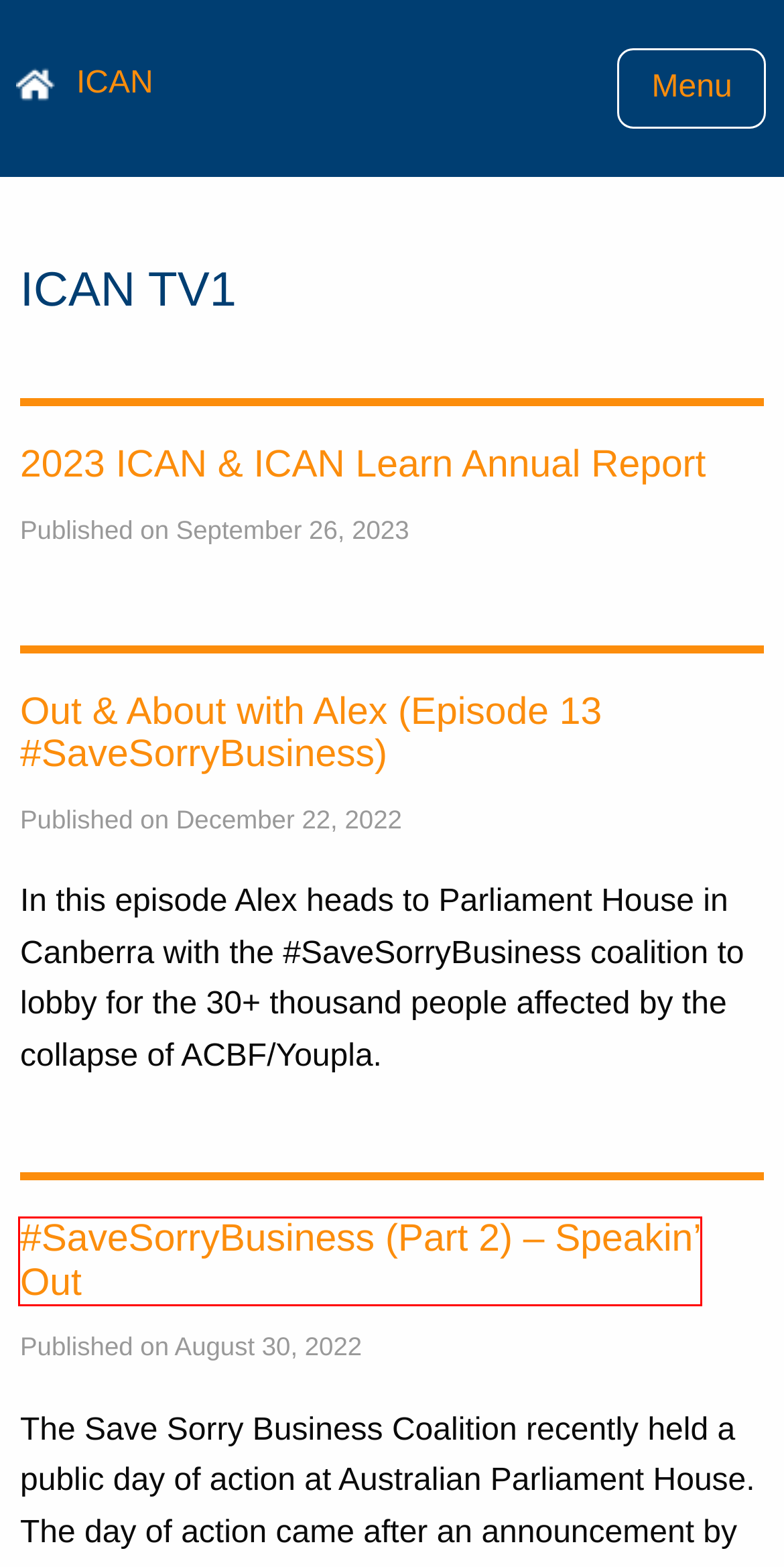You see a screenshot of a webpage with a red bounding box surrounding an element. Pick the webpage description that most accurately represents the new webpage after interacting with the element in the red bounding box. The options are:
A. #SaveSorryBusiness (Part 2) – Speakin’ Out - ICAN
B. Out & About with Alex (Episode 13 #SaveSorryBusiness) - ICAN
C. Financial Counselling Services - ICAN
D. 2023 ICAN & ICAN Learn Annual Report - ICAN
E. Learn - ICAN
F. Home - ICAN
G. About Us - ICAN
H. Speakin’ Out – #savesorrybusiness - ICAN

A